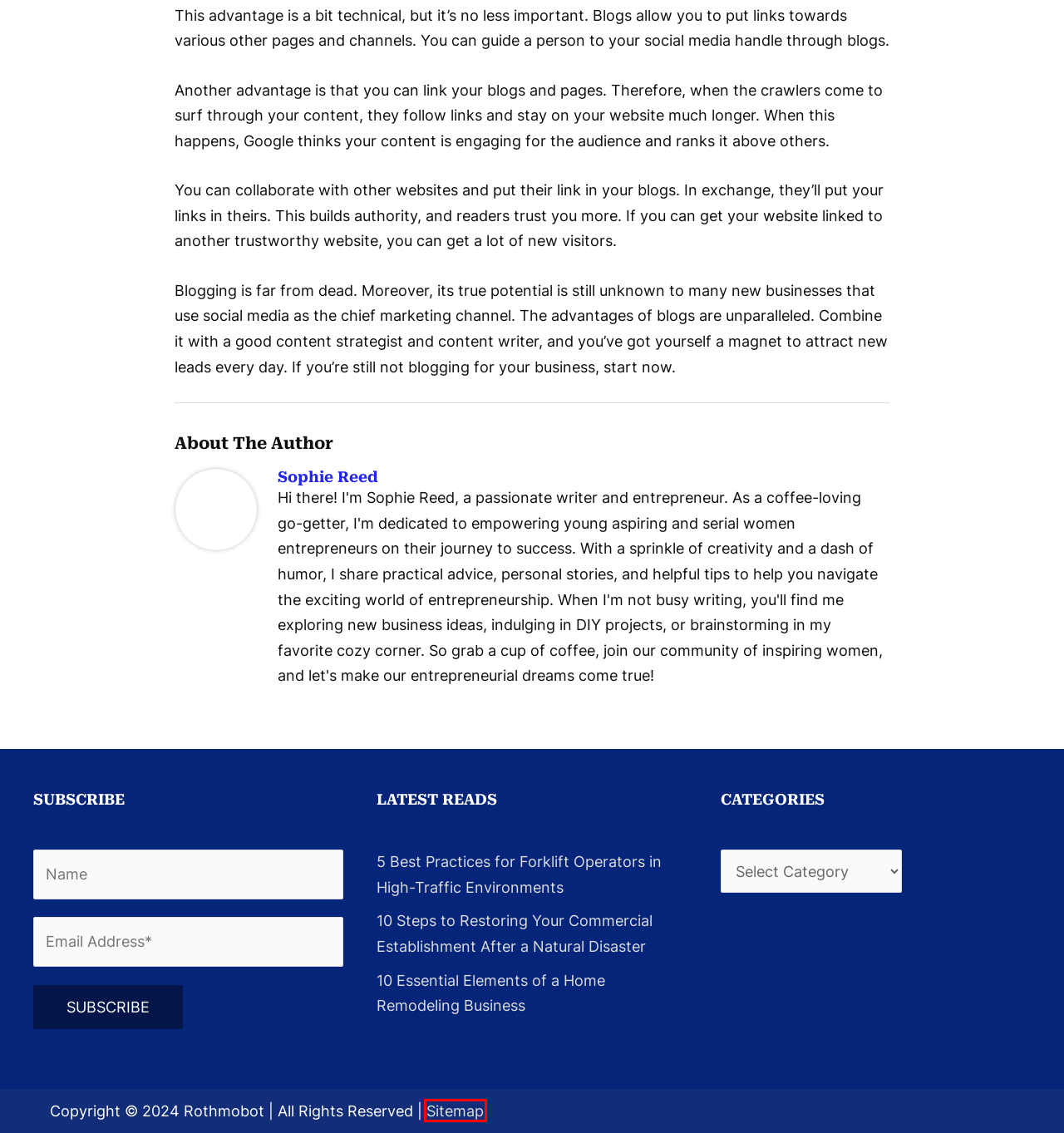Evaluate the webpage screenshot and identify the element within the red bounding box. Select the webpage description that best fits the new webpage after clicking the highlighted element. Here are the candidates:
A. Finance Archives | Rothmobot
B. 10 Steps to Restoring Your Commercial Establishment After a Natural Disaster
C. Uncategorized Archives | Rothmobot
D. 5 Best Practices for Forklift Operators in High-Traffic Environments | Rothmobot
E. 10 Essential Elements of a Home Remodeling Business | Rothmobot
F. Transform Your Business and Finances with Rothmobot
G. Business Archives | Rothmobot
H. Sitemap | Rothmobot

H